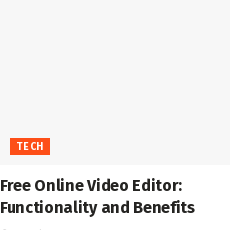What is the design style of the image?
Please answer the question with as much detail as possible using the screenshot.

The design of the image is clean and minimalist, which enhances readability and makes it accessible for viewers seeking informative content in the tech domain. This design style suggests that the resource is focused on providing clear and concise information to its users.